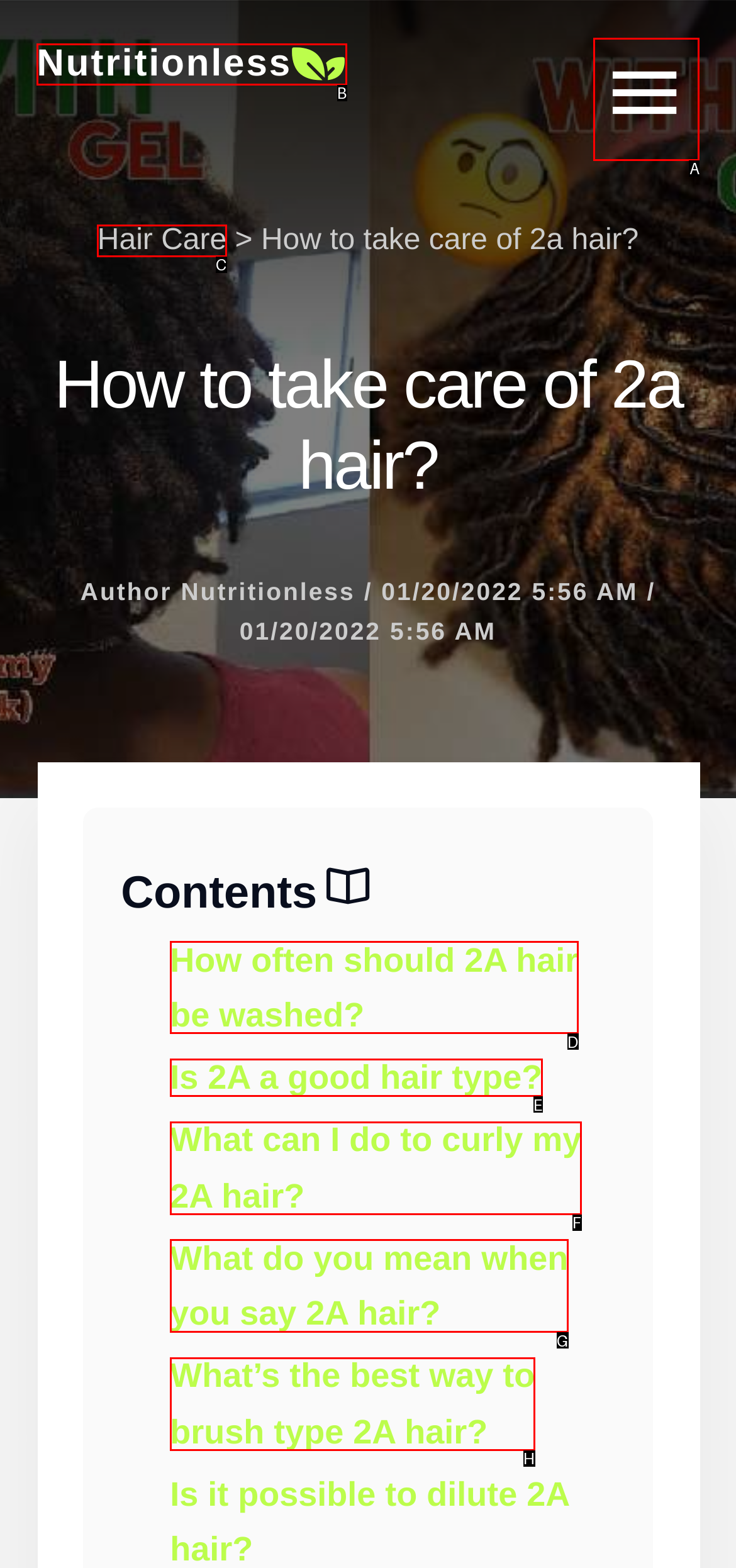Based on the element description: Nutritionless, choose the HTML element that matches best. Provide the letter of your selected option.

B